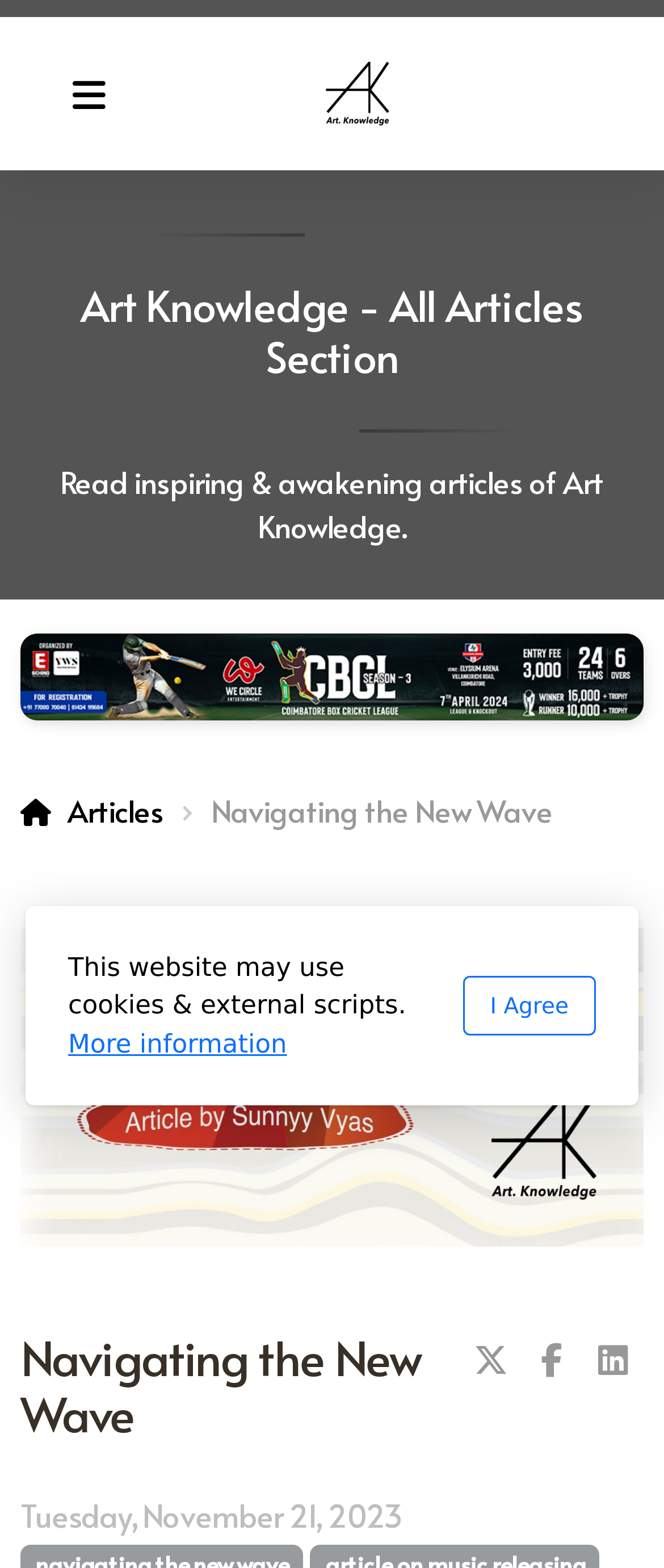What type of articles can be found on this website?
Provide a thorough and detailed answer to the question.

The type of articles can be found in the StaticText element 'Read inspiring & awakening articles of Art Knowledge.' which suggests that the website features articles that are inspiring and awakening.